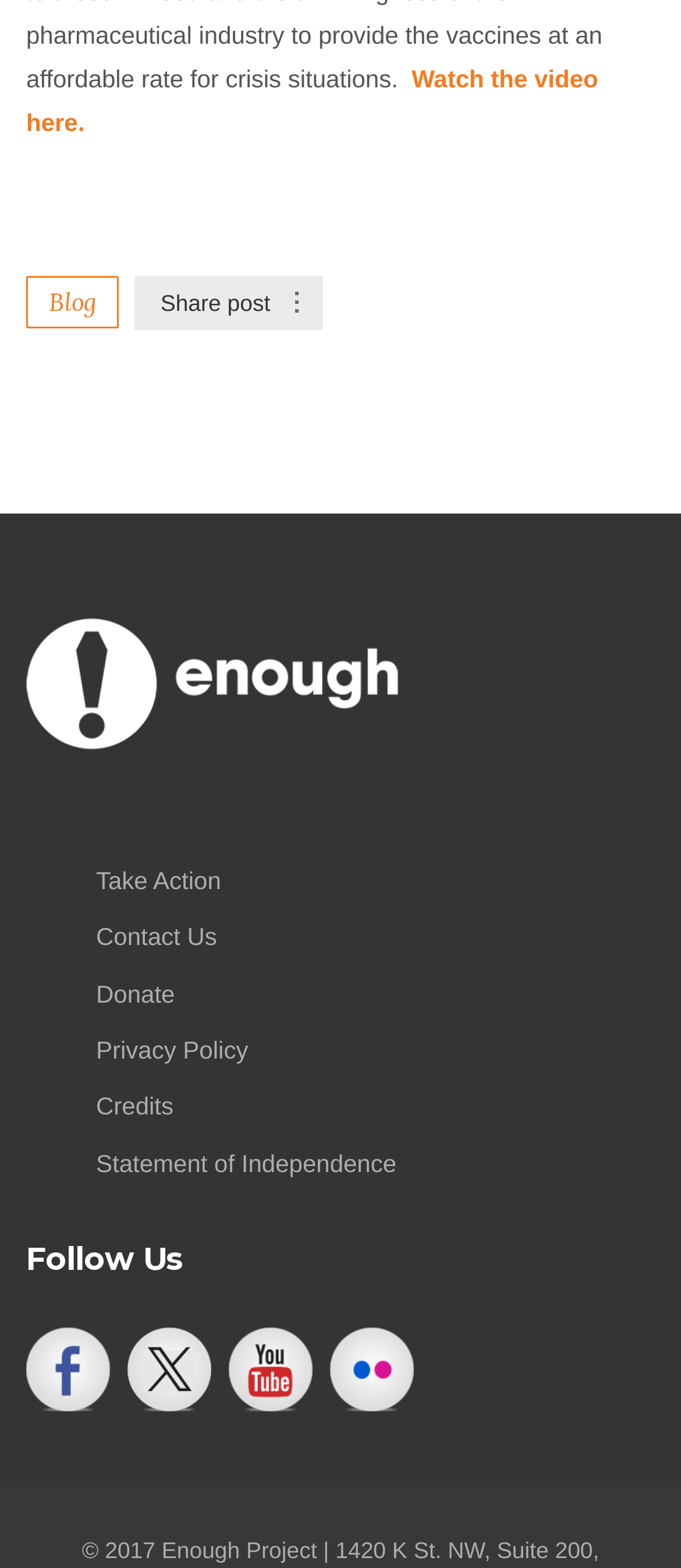Give a one-word or phrase response to the following question: How many links are available in the footer section?

5